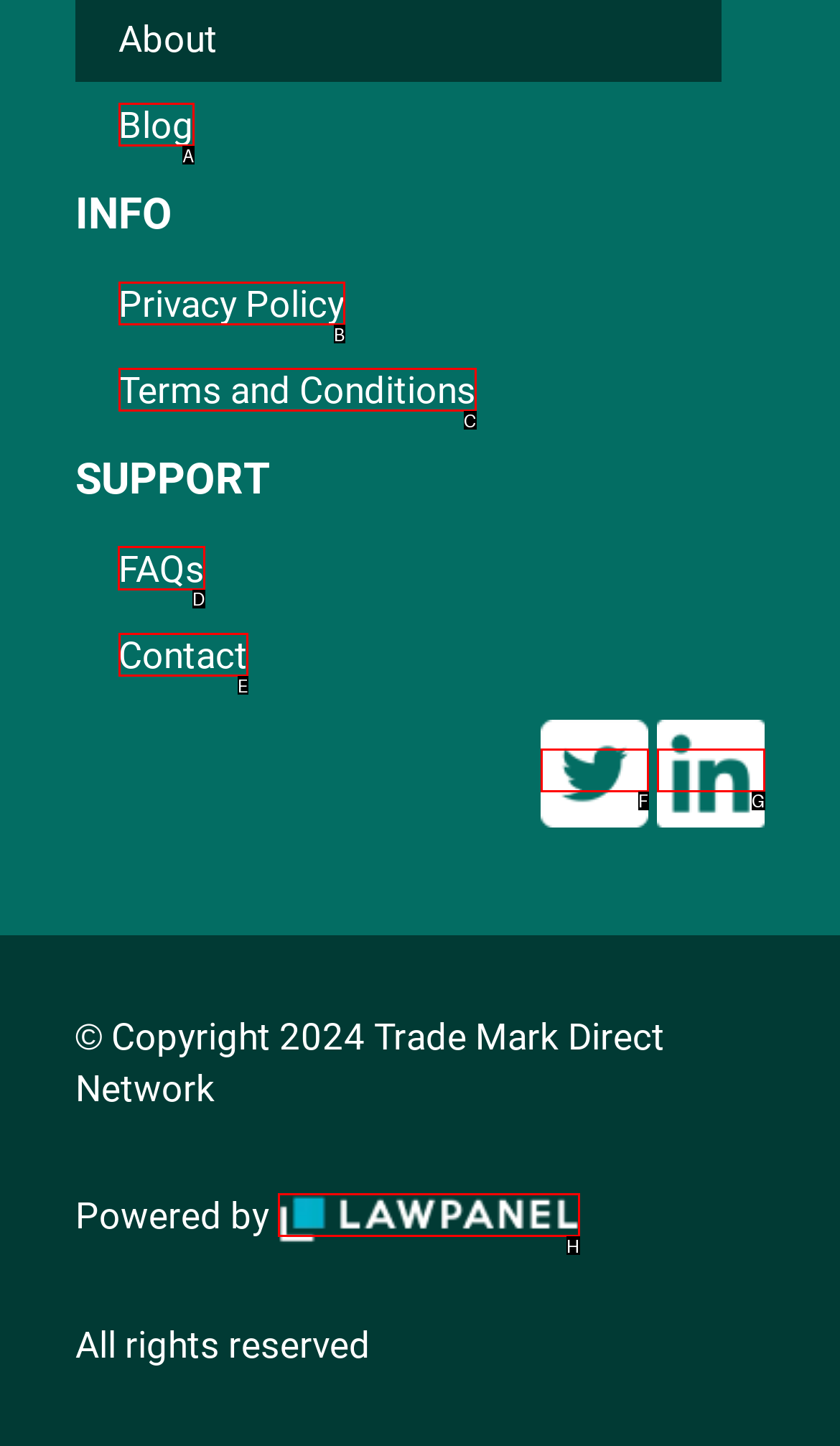Which letter corresponds to the correct option to complete the task: read FAQs?
Answer with the letter of the chosen UI element.

D